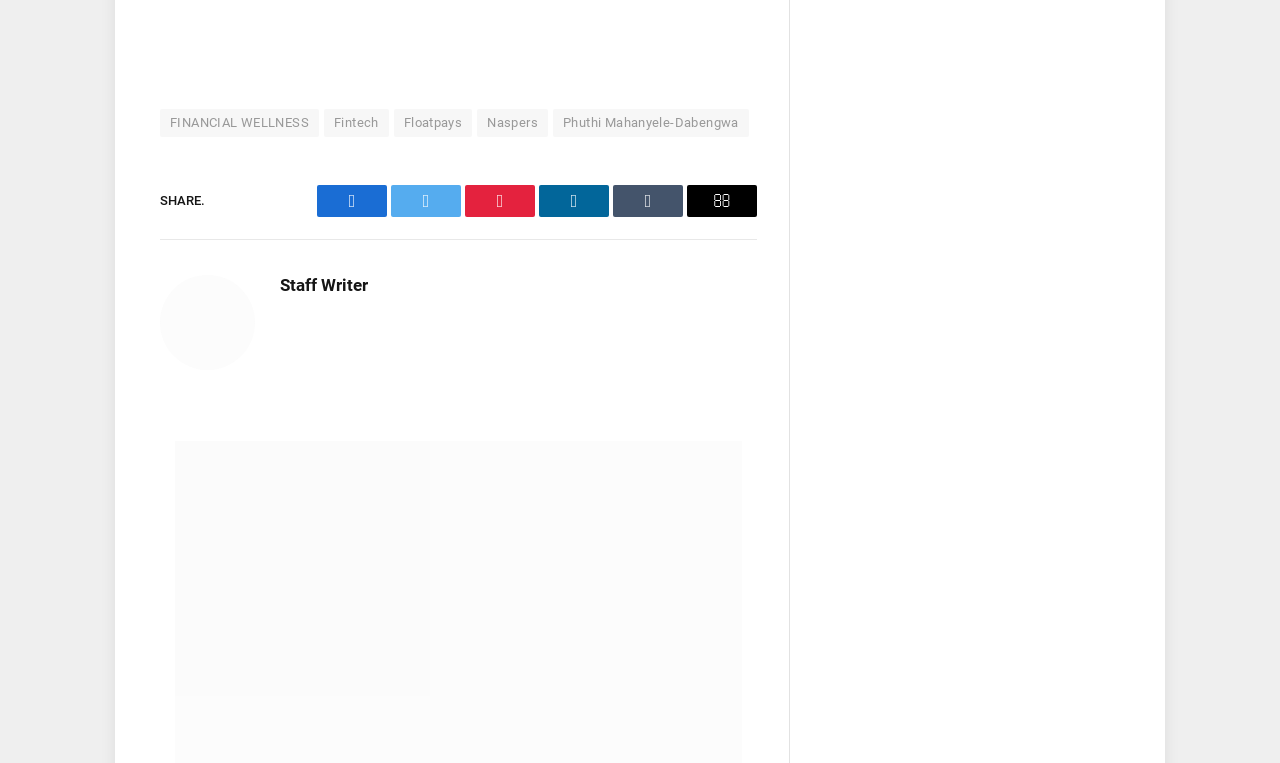Given the element description "Pinterest", identify the bounding box of the corresponding UI element.

[0.363, 0.242, 0.418, 0.284]